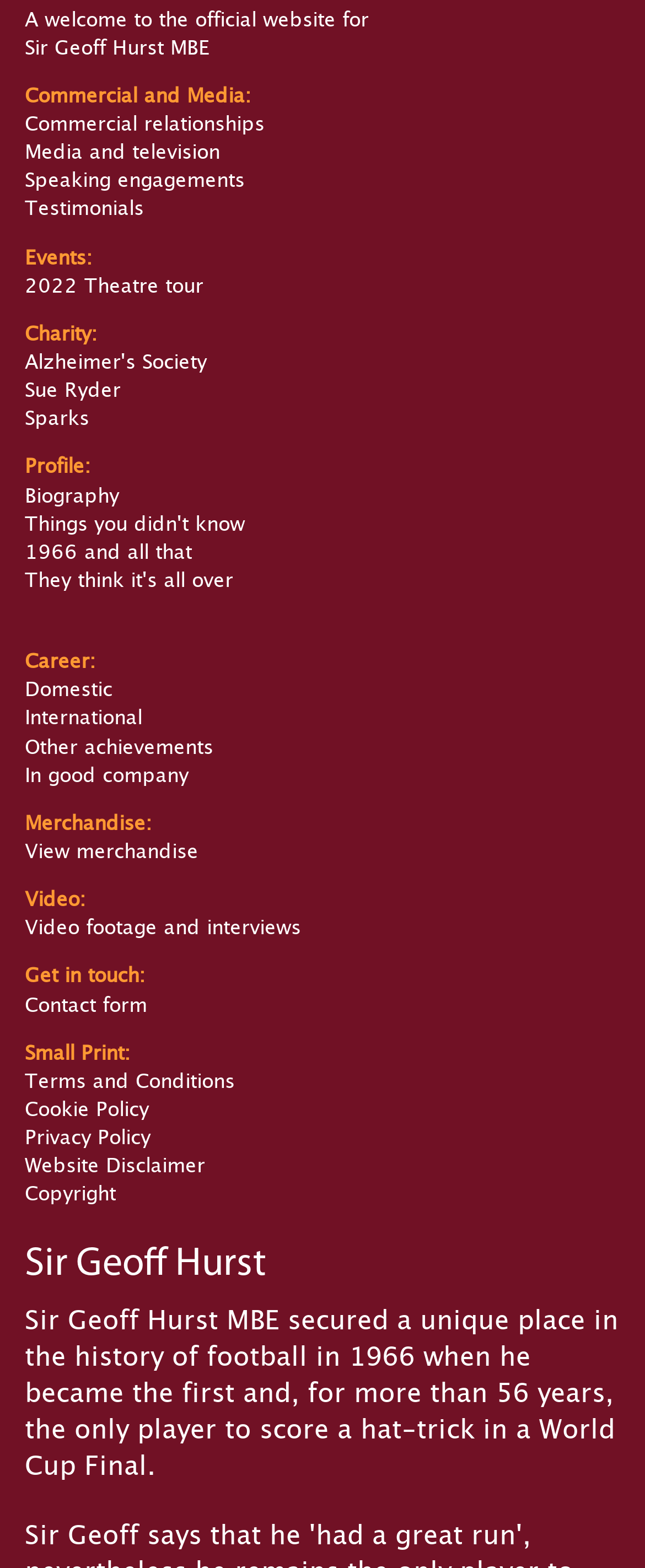Identify the bounding box coordinates necessary to click and complete the given instruction: "View merchandise".

[0.038, 0.535, 0.308, 0.553]